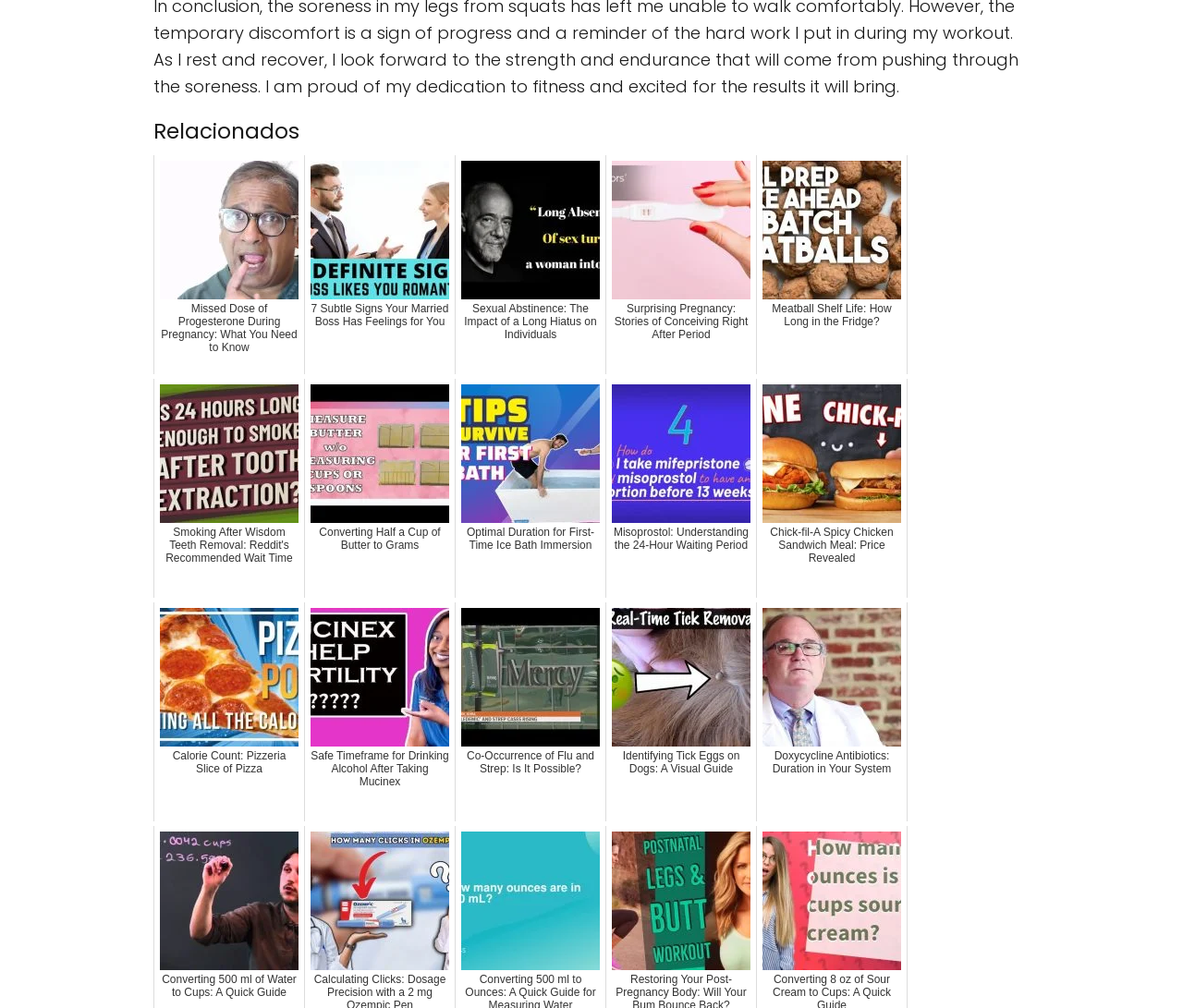Specify the bounding box coordinates of the area that needs to be clicked to achieve the following instruction: "Learn about 'Smoking After Wisdom Teeth Removal: Reddit's Recommended Wait Time'".

[0.13, 0.376, 0.258, 0.593]